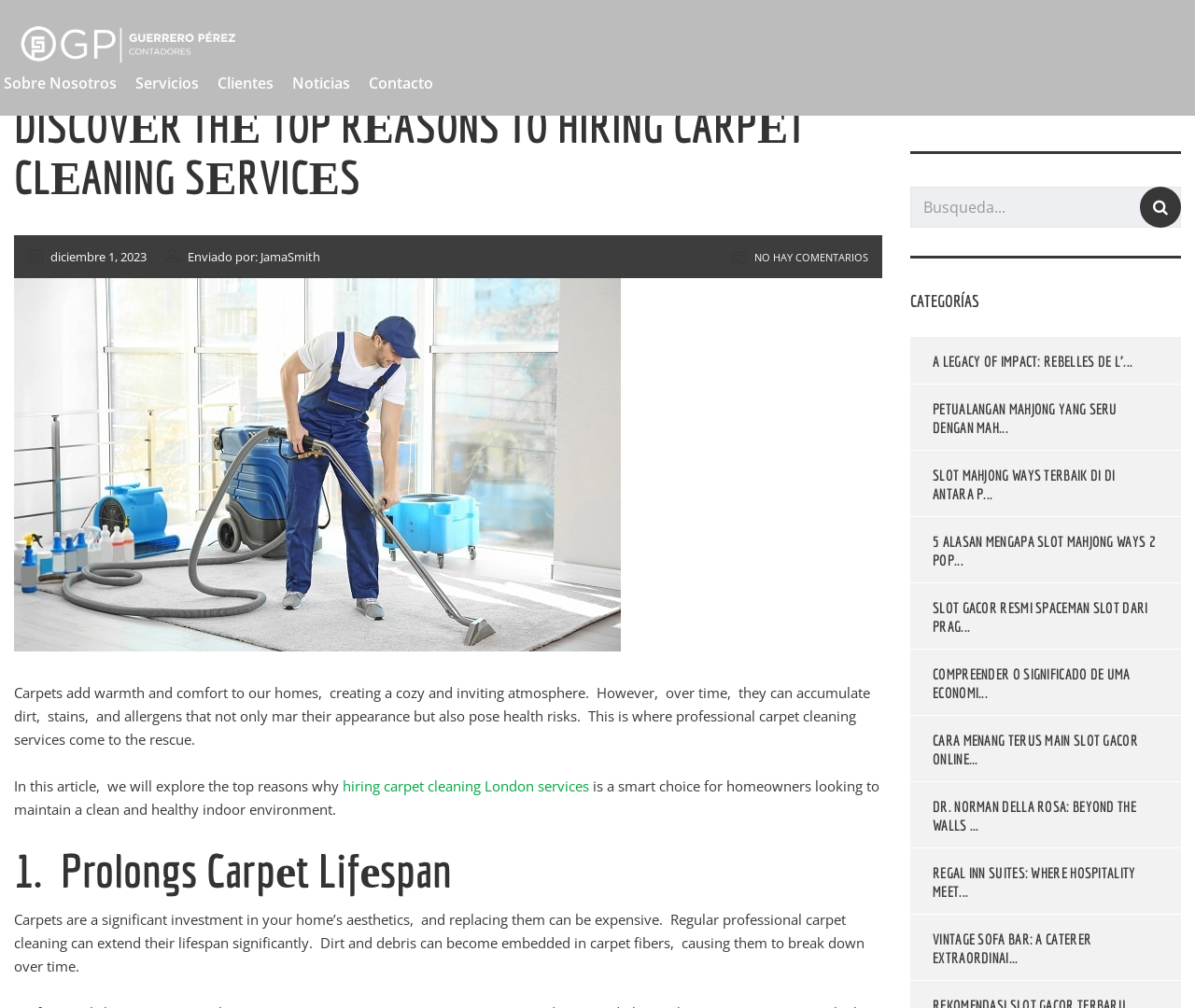Determine the bounding box coordinates for the area that should be clicked to carry out the following instruction: "Click on 'Contacto'".

[0.301, 0.07, 0.37, 0.096]